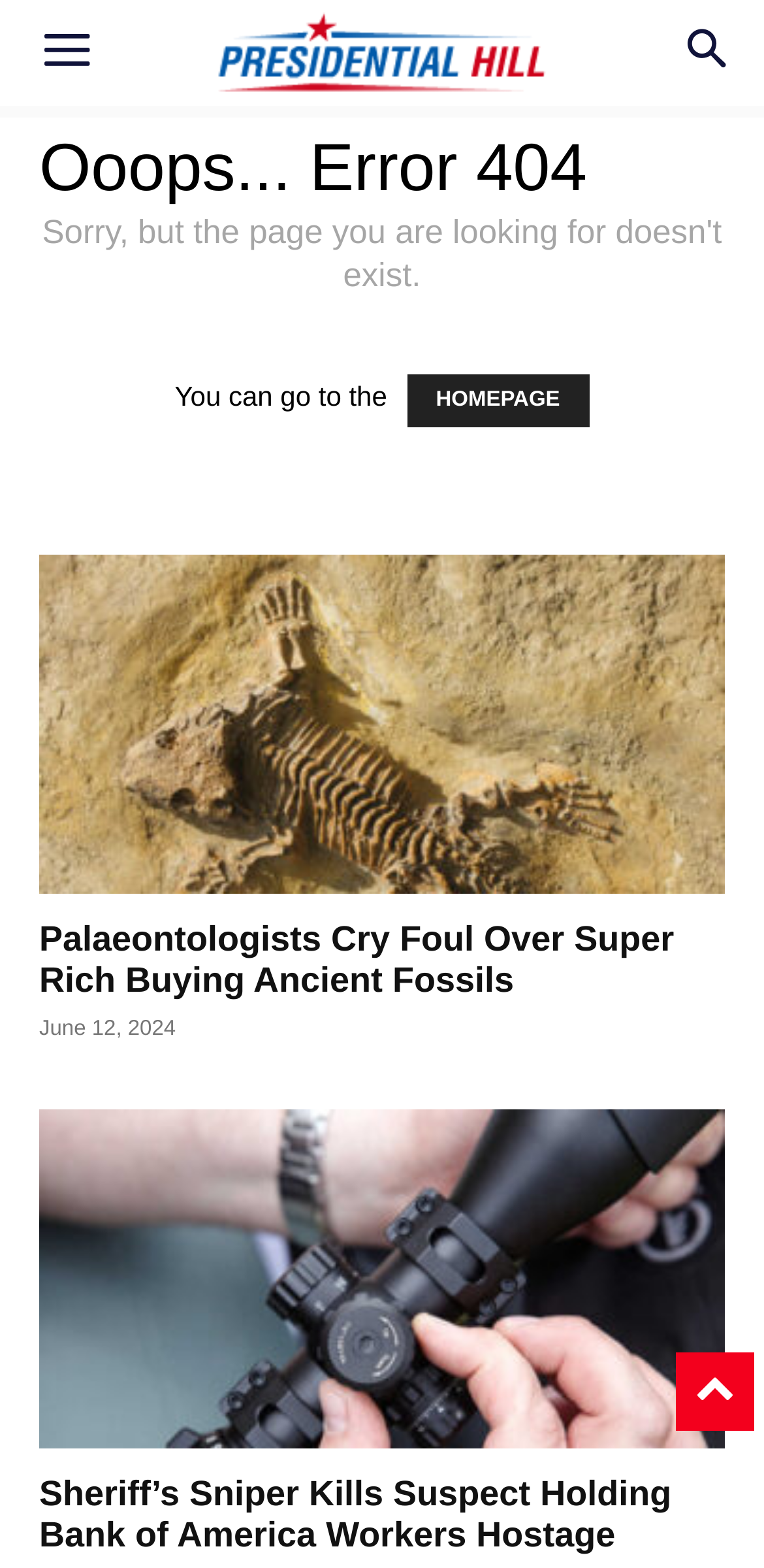How many news articles are displayed on the page?
Answer the question with detailed information derived from the image.

There are two news articles displayed on the page, each with a heading, link, and image. The first article is 'Palaeontologists Cry Foul Over Super Rich Buying Ancient Fossils' and the second article is 'Sheriff’s Sniper Kills Suspect Holding Bank of America Workers Hostage'.